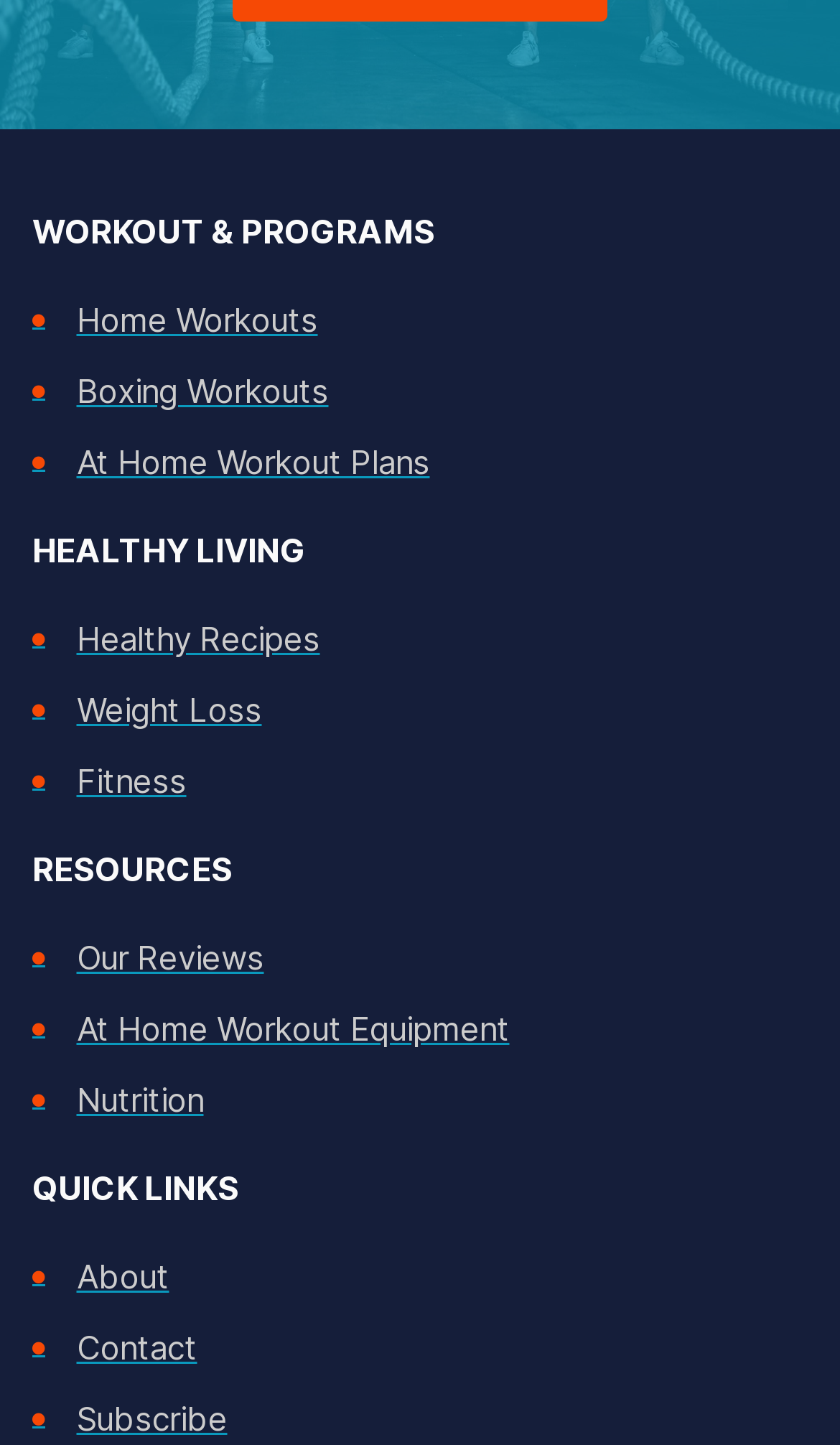Please locate the bounding box coordinates of the element that should be clicked to complete the given instruction: "Explore healthy recipes".

[0.038, 0.422, 0.974, 0.462]